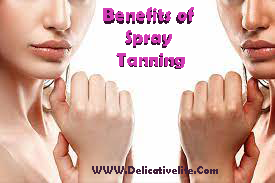Elaborate on all the features and components visible in the image.

The image highlights the theme of "Benefits of Spray Tanning," featuring a comparison of two hands, one with a natural skin tone and the other showcasing a spray-tanned appearance. The caption is prominently displayed in vibrant pink text across the center, drawing attention to the advantages of this beauty trend. Below the main title, the website URL "WWW.Delicatelife.com" is included, suggesting a source for more information on the topic. The overall aesthetic conveys a modern and appealing view of spray tanning, aimed at attracting readers interested in beauty and skincare solutions.